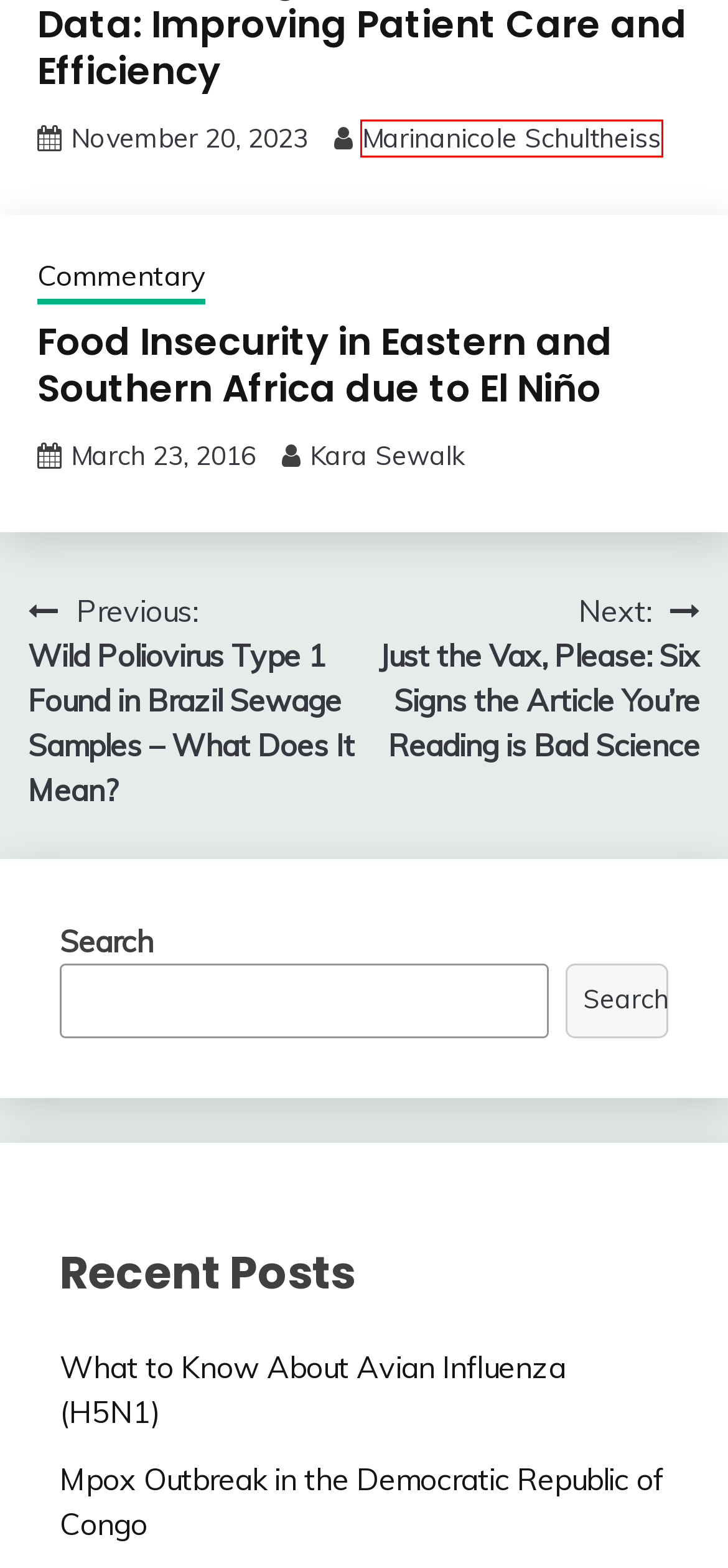Given a screenshot of a webpage with a red bounding box, please pick the webpage description that best fits the new webpage after clicking the element inside the bounding box. Here are the candidates:
A. Transforming Healthcare with Data: Improving Patient Care and Efficiency – The Disease Daily
B. Kara Sewalk – The Disease Daily
C. Food Insecurity in Eastern and Southern Africa due to El Niño – The Disease Daily
D. Featured Series – The Disease Daily
E. Marinanicole Schultheiss – The Disease Daily
F. Mpox Outbreak in the Democratic Republic of Congo – The Disease Daily
G. Just the Vax, Please: Six Signs the Article You’re Reading is Bad Science – The Disease Daily
H. What to Know About Avian Influenza (H5N1) – The Disease Daily

E